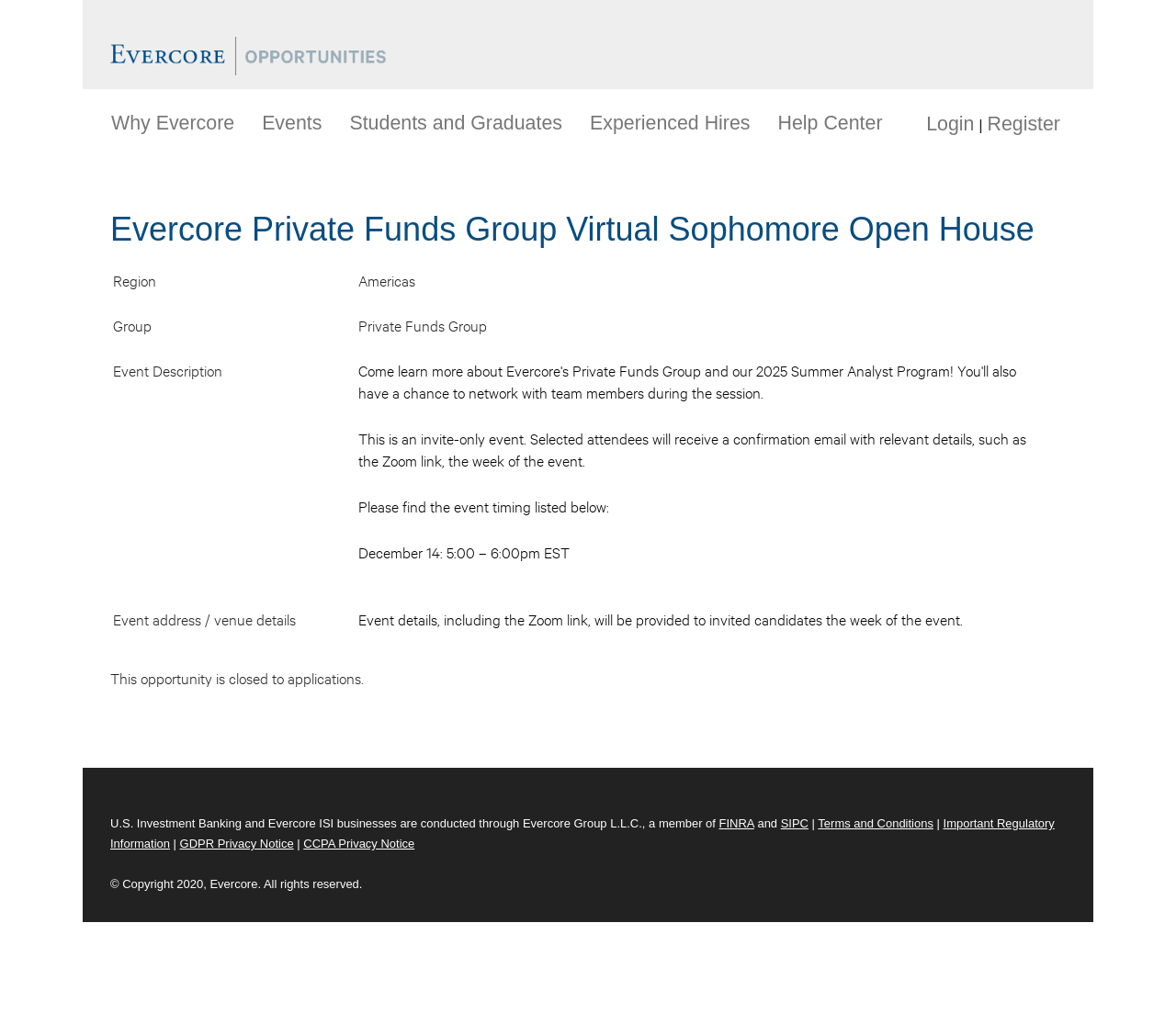Write a detailed summary of the webpage, including text, images, and layout.

The webpage is about an event, specifically the Evercore Private Funds Group Virtual Sophomore Open House. At the top, there is a logo image and a link to the event title. Below the logo, there is a navigation menu with links to "Why Evercore", "Events", "Students and Graduates", "Experienced Hires", and "Help Center". On the right side of the navigation menu, there are links to "Login" and "Register".

The main content of the page is divided into sections. The first section has a heading that matches the event title. Below the heading, there are three terms with their corresponding definitions: "Region" with the value "Americas", "Group" with the value "Private Funds Group", and "Event Description" with a detailed description of the event, including the timing and a note that selected attendees will receive a confirmation email with relevant details.

The next section has a term "Event address / venue details" with a description that event details, including the Zoom link, will be provided to invited candidates the week of the event. Below this section, there is a notice that the opportunity is closed to applications.

At the bottom of the page, there is a footer section with several links to regulatory information, including "FINRA", "SIPC", "Terms and Conditions", "Important Regulatory Information", "GDPR Privacy Notice", and "CCPA Privacy Notice". The footer also includes a copyright notice.